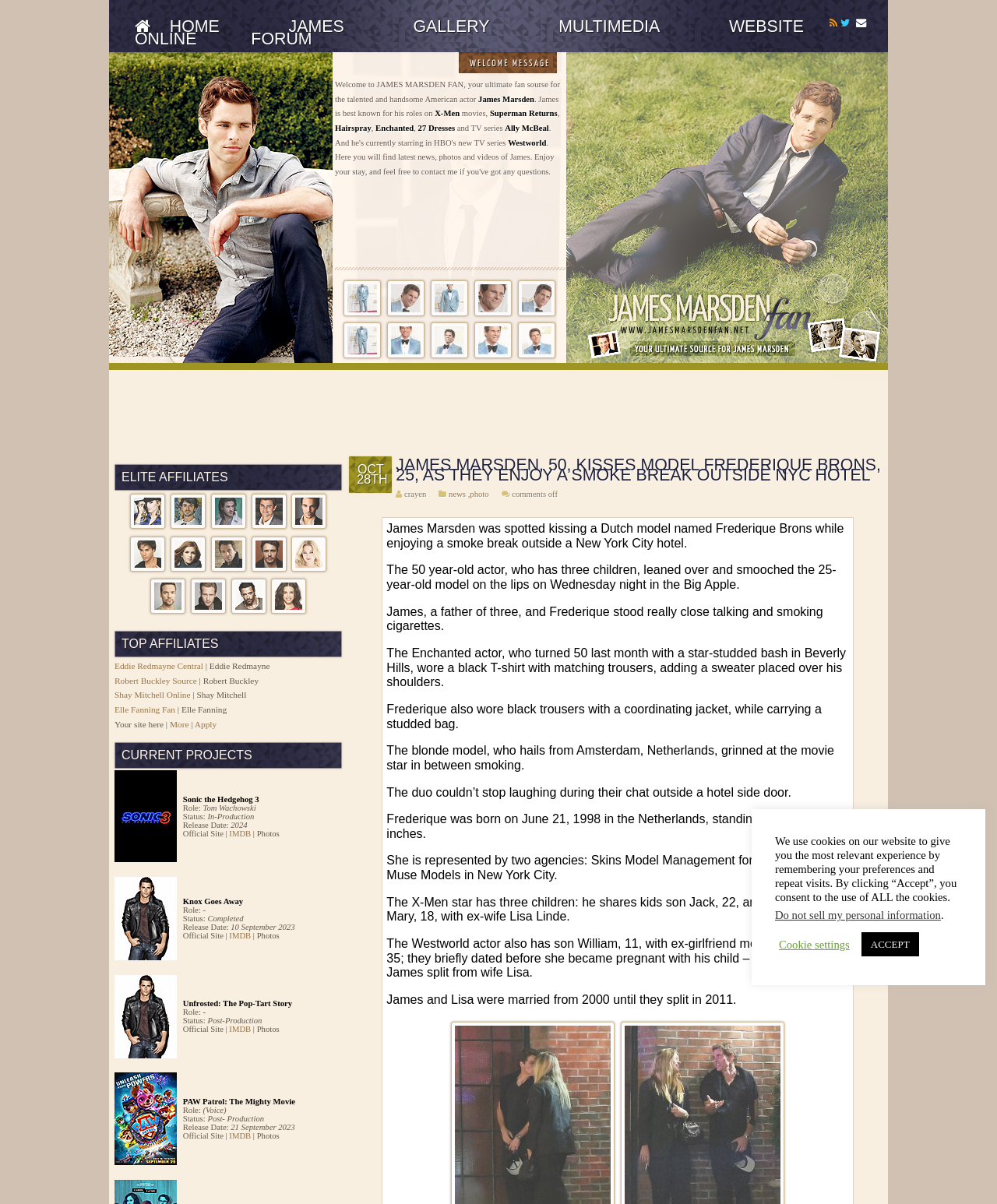Locate the bounding box coordinates of the segment that needs to be clicked to meet this instruction: "Click the ELITE AFFILIATES link".

[0.129, 0.434, 0.167, 0.442]